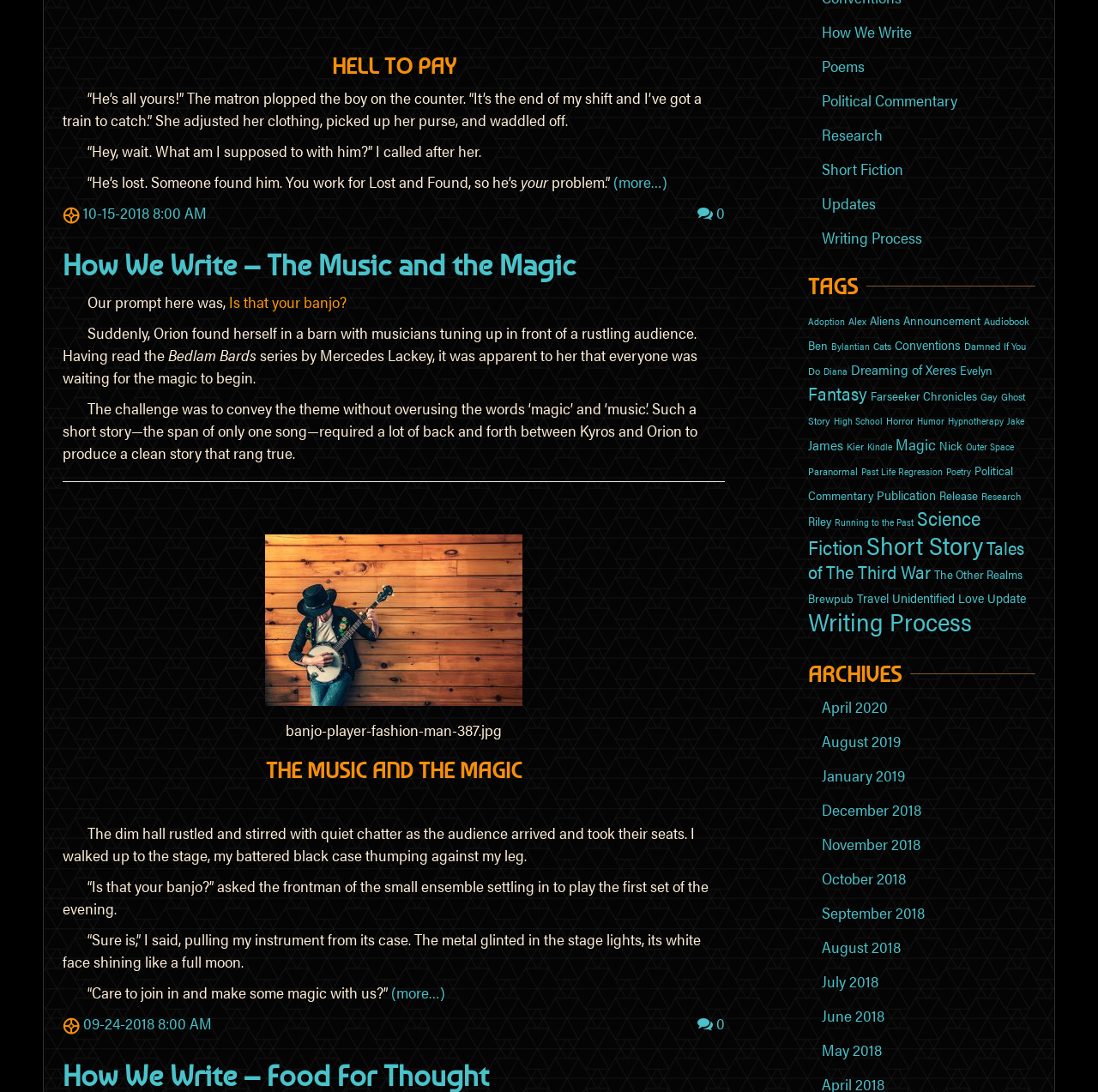Pinpoint the bounding box coordinates of the clickable area needed to execute the instruction: "Read 'Hell To Pay' article". The coordinates should be specified as four float numbers between 0 and 1, i.e., [left, top, right, bottom].

[0.057, 0.049, 0.66, 0.072]